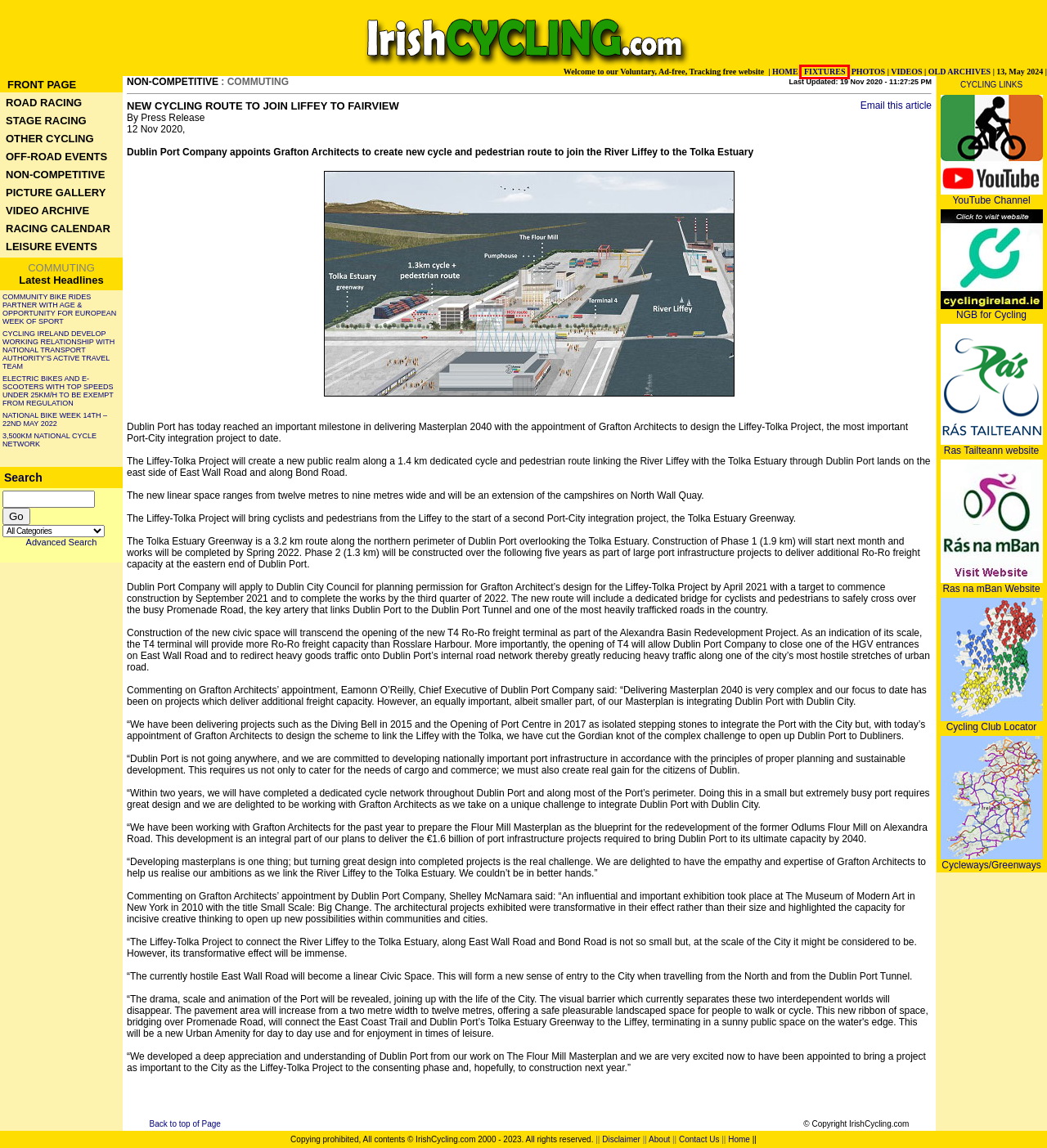You have received a screenshot of a webpage with a red bounding box indicating a UI element. Please determine the most fitting webpage description that matches the new webpage after clicking on the indicated element. The choices are:
A. CONTACT IrishCycling.com
B. NATIONAL BIKE WEEK 14TH – 22ND MAY 2022
C. Irish Road Calendar
D. 3,500km National Cycle Network
E. Rás na mBan - Ireland's Premier Women's Stage Race
F. OFF-ROAD EVENTS
G. Cycling Ireland Develop Working Relationship With National Transport Authority’s Active Travel Team
H. PICTURE GALLERY

C